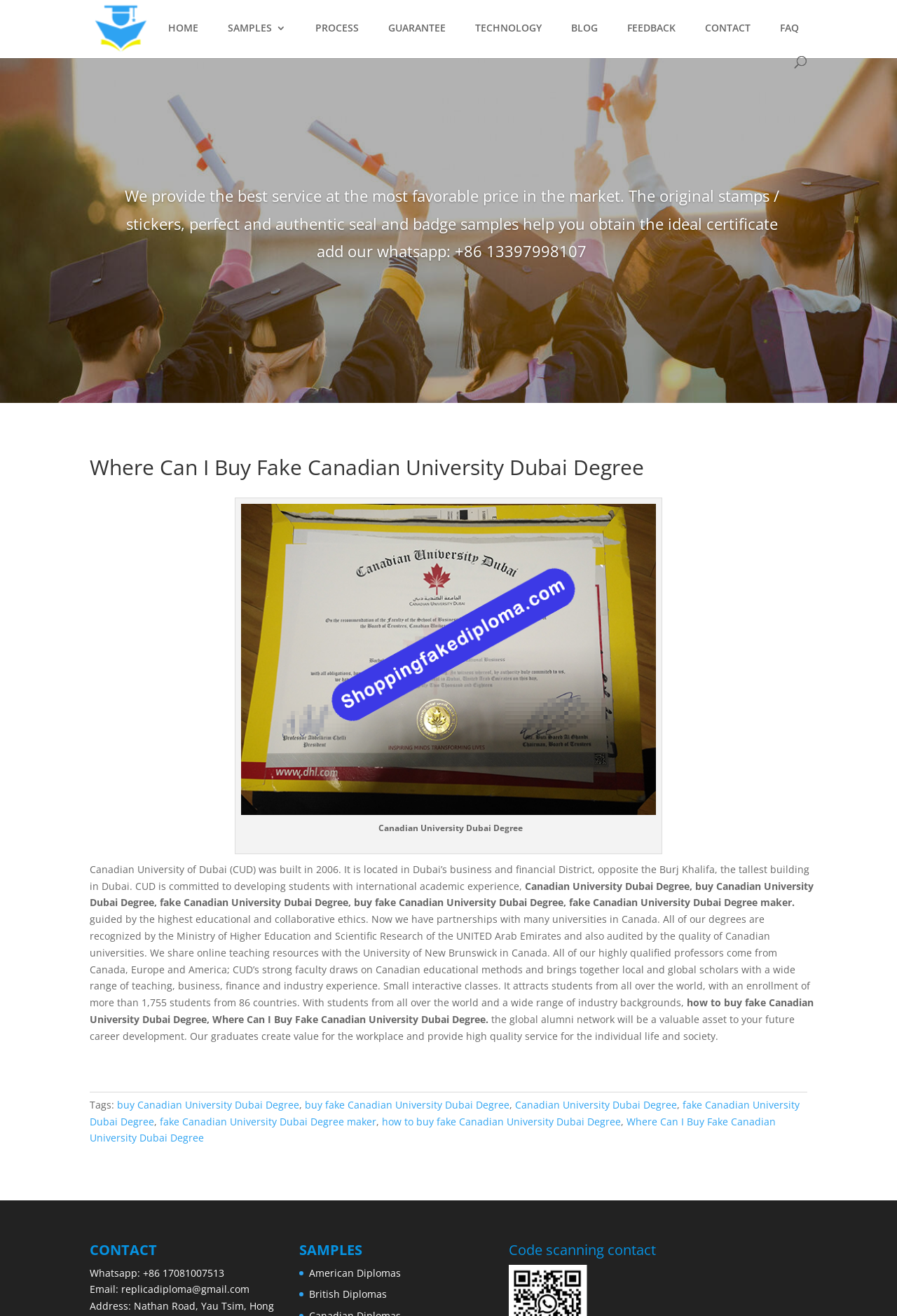What is the email address for contact?
Analyze the screenshot and provide a detailed answer to the question.

The email address is mentioned in the text 'Email: replicadiploma@gmail.com'.